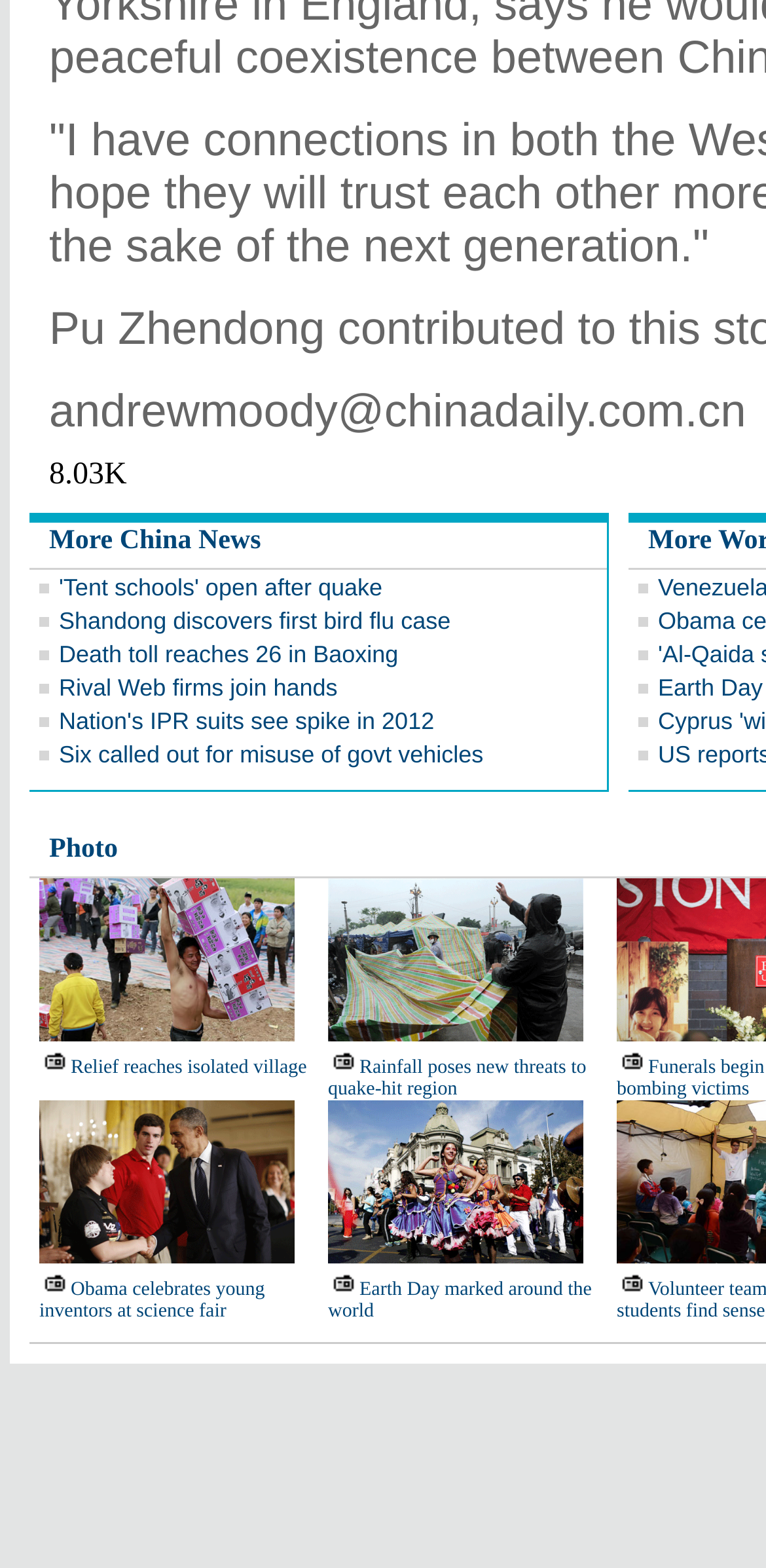Locate the bounding box coordinates of the clickable region to complete the following instruction: "View 'Photo'."

[0.064, 0.533, 0.154, 0.551]